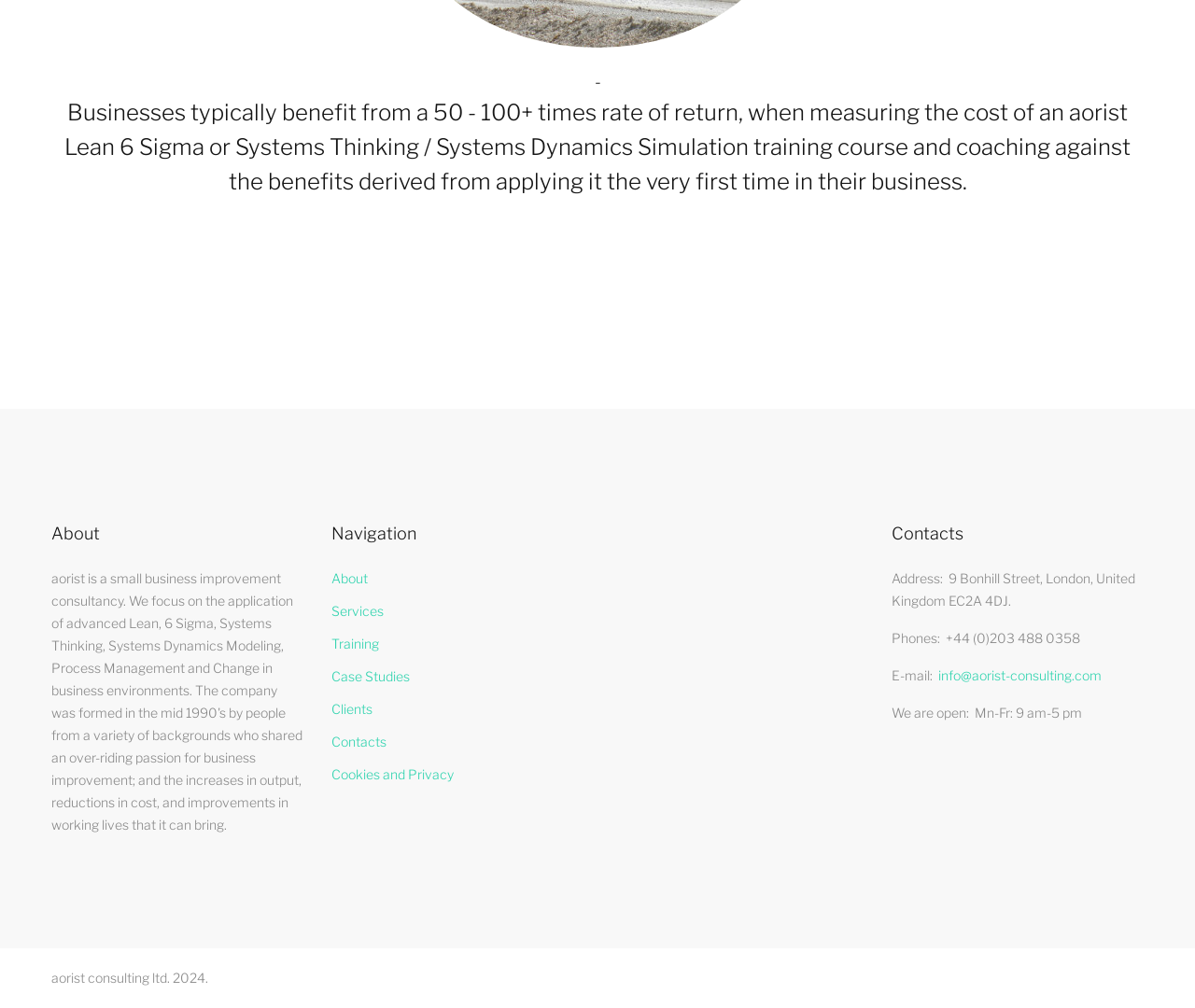Predict the bounding box of the UI element that fits this description: "Clients".

[0.277, 0.692, 0.312, 0.714]